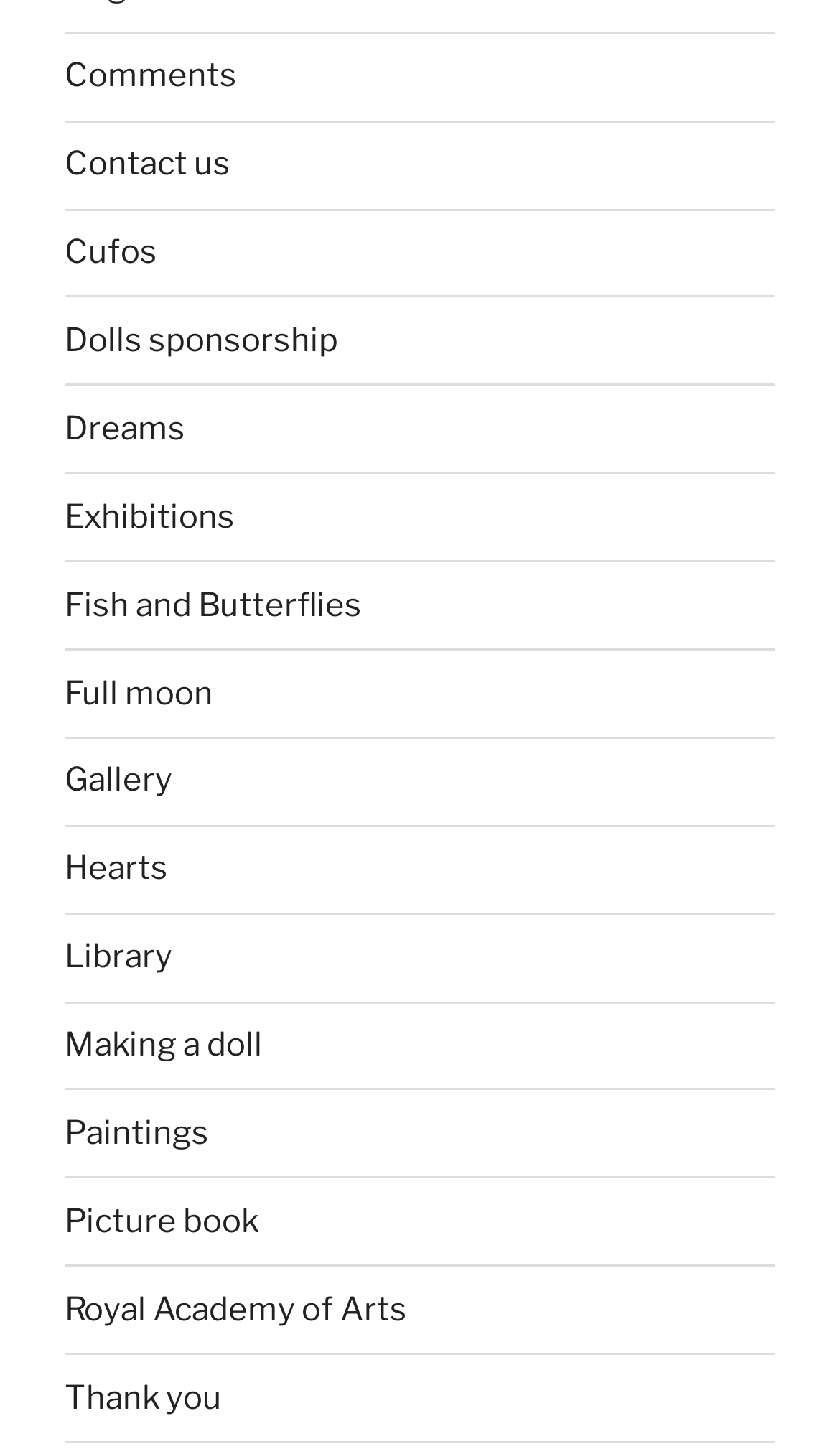Locate the bounding box coordinates of the segment that needs to be clicked to meet this instruction: "Visit the gallery".

[0.077, 0.525, 0.205, 0.552]